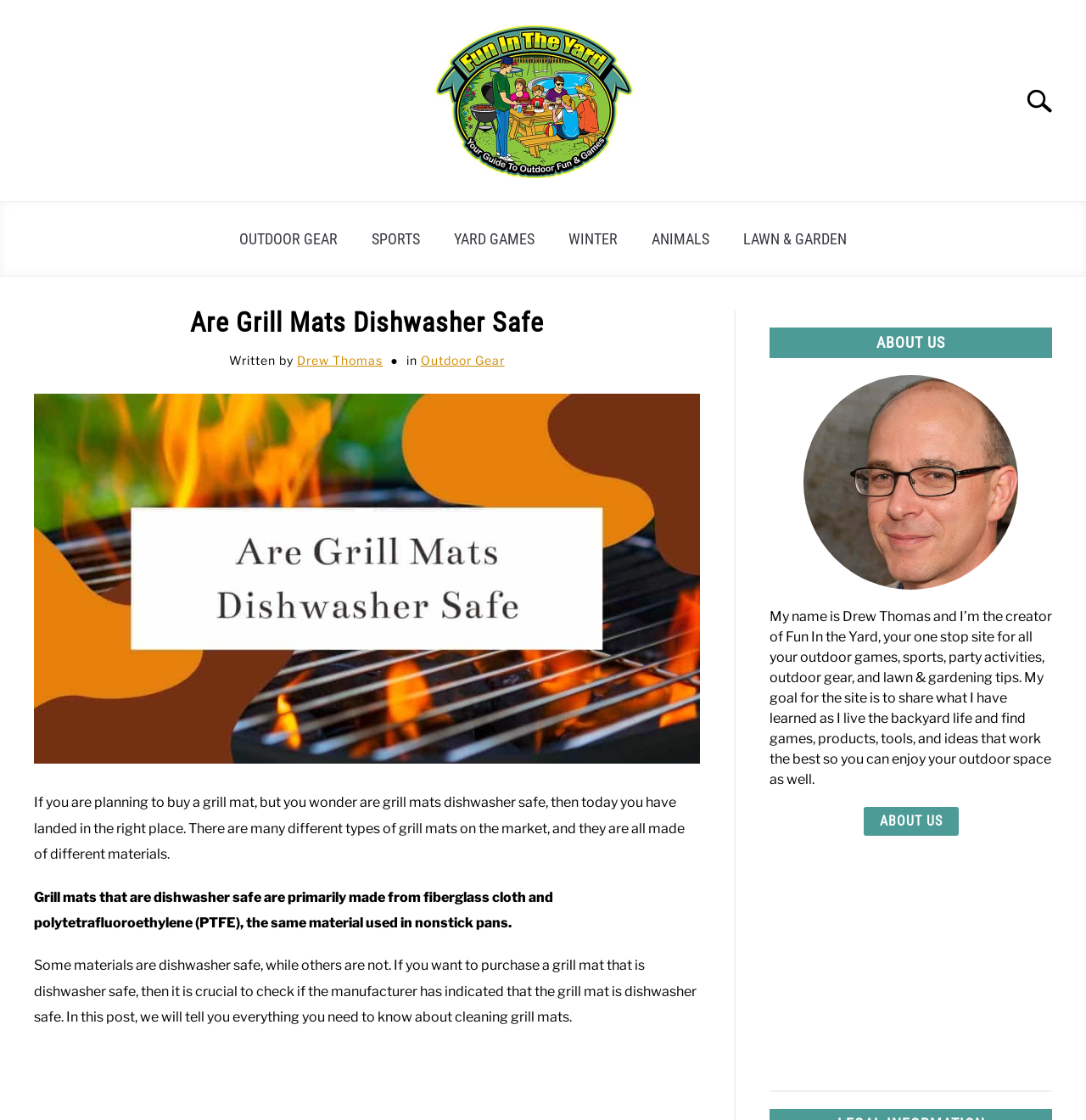Identify the bounding box coordinates of the clickable section necessary to follow the following instruction: "Go to the 'LAWN & GARDEN' section". The coordinates should be presented as four float numbers from 0 to 1, i.e., [left, top, right, bottom].

[0.669, 0.195, 0.795, 0.231]